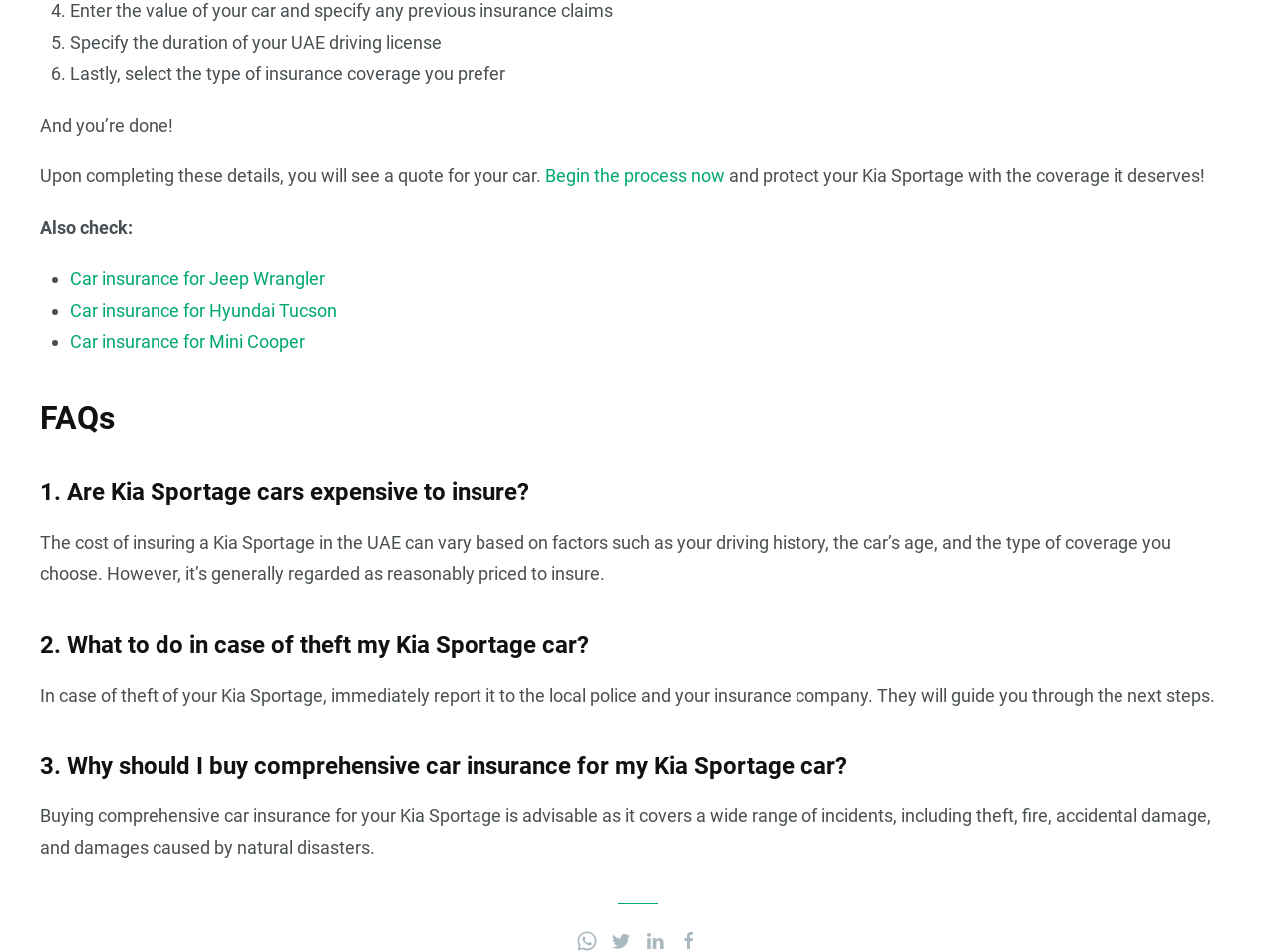Identify the bounding box coordinates for the element you need to click to achieve the following task: "Search for something". The coordinates must be four float values ranging from 0 to 1, formatted as [left, top, right, bottom].

None